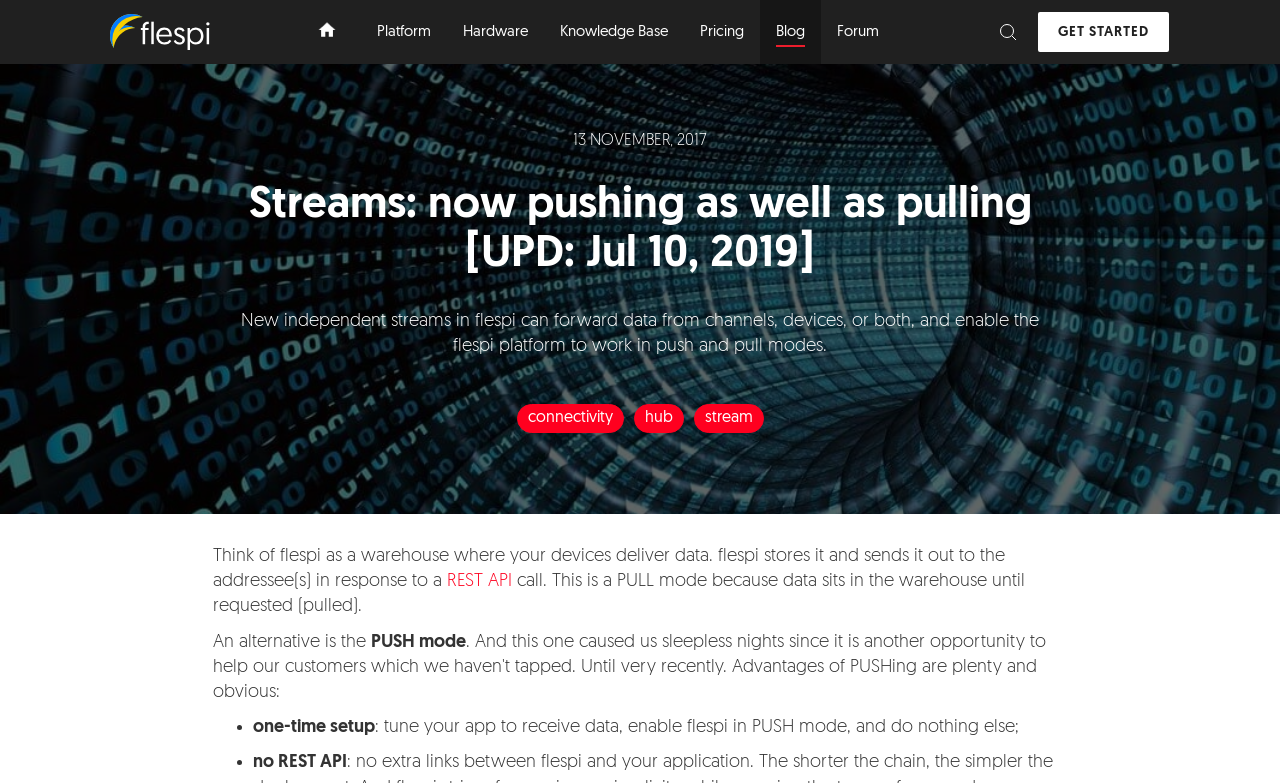Please locate the bounding box coordinates of the element that needs to be clicked to achieve the following instruction: "learn about connectivity". The coordinates should be four float numbers between 0 and 1, i.e., [left, top, right, bottom].

[0.404, 0.516, 0.487, 0.553]